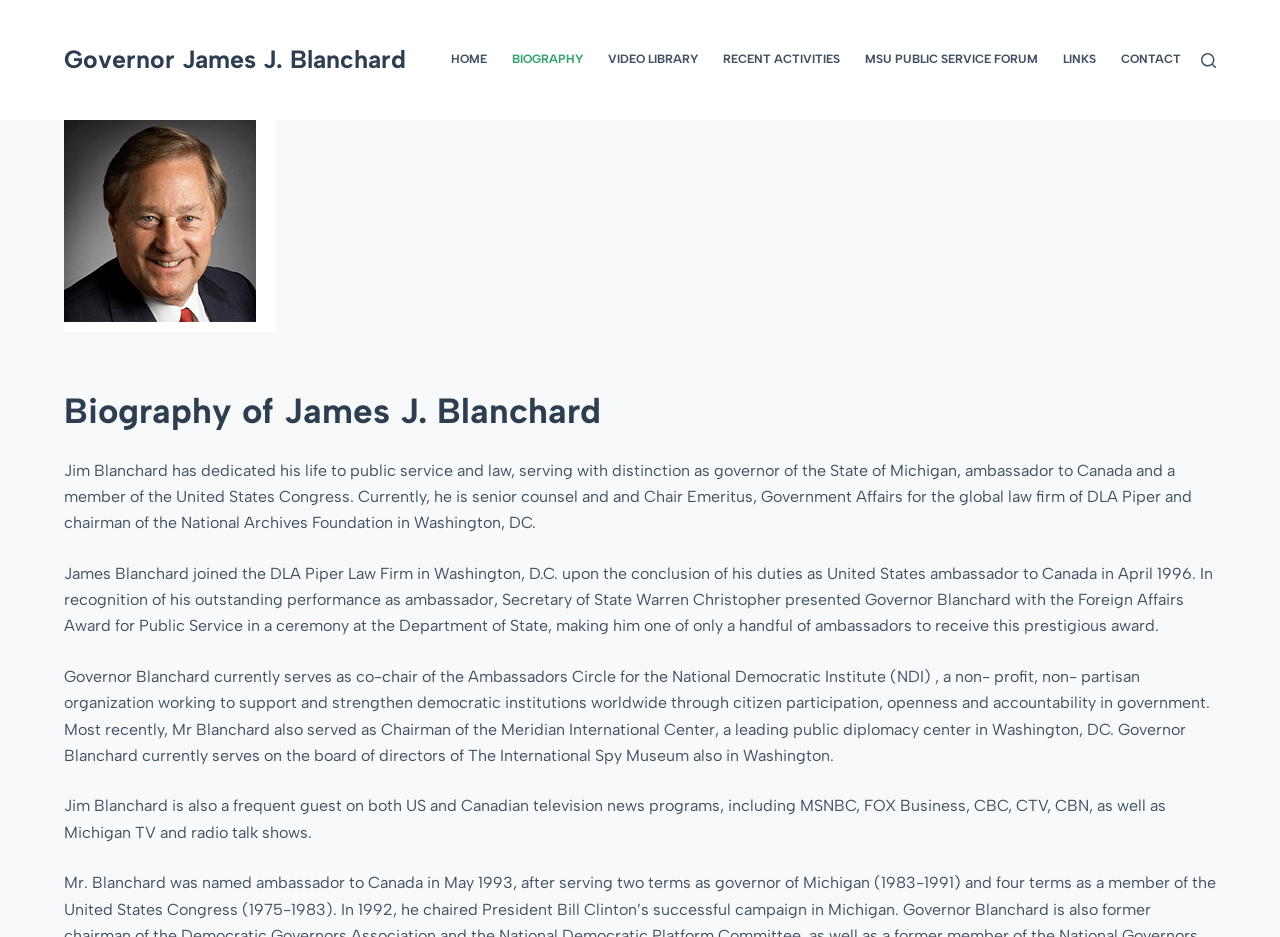Reply to the question with a single word or phrase:
What type of programs does James J. Blanchard frequently appear on?

Television news programs